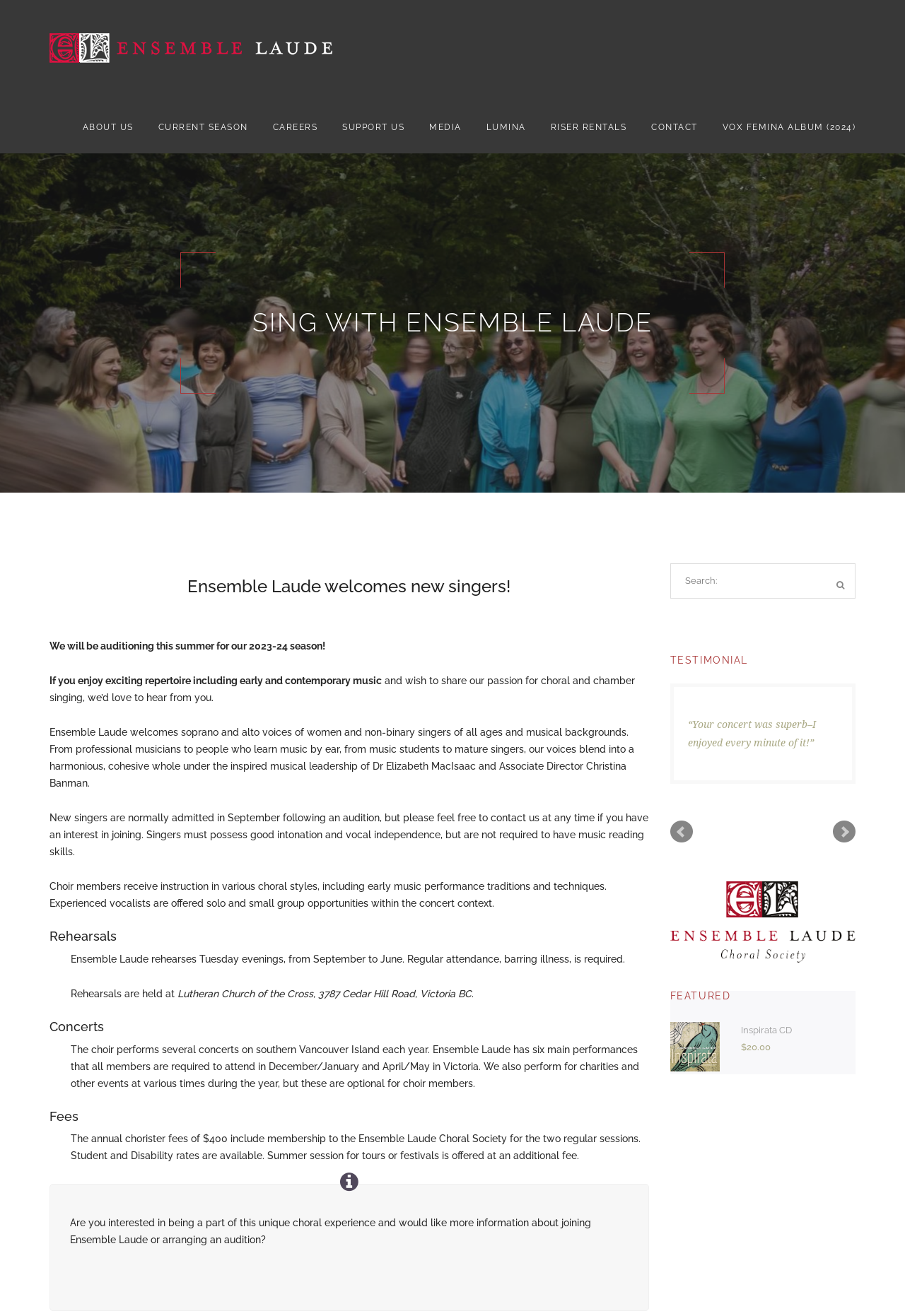Identify the bounding box for the UI element described as: "Prev". The coordinates should be four float numbers between 0 and 1, i.e., [left, top, right, bottom].

[0.74, 0.624, 0.765, 0.641]